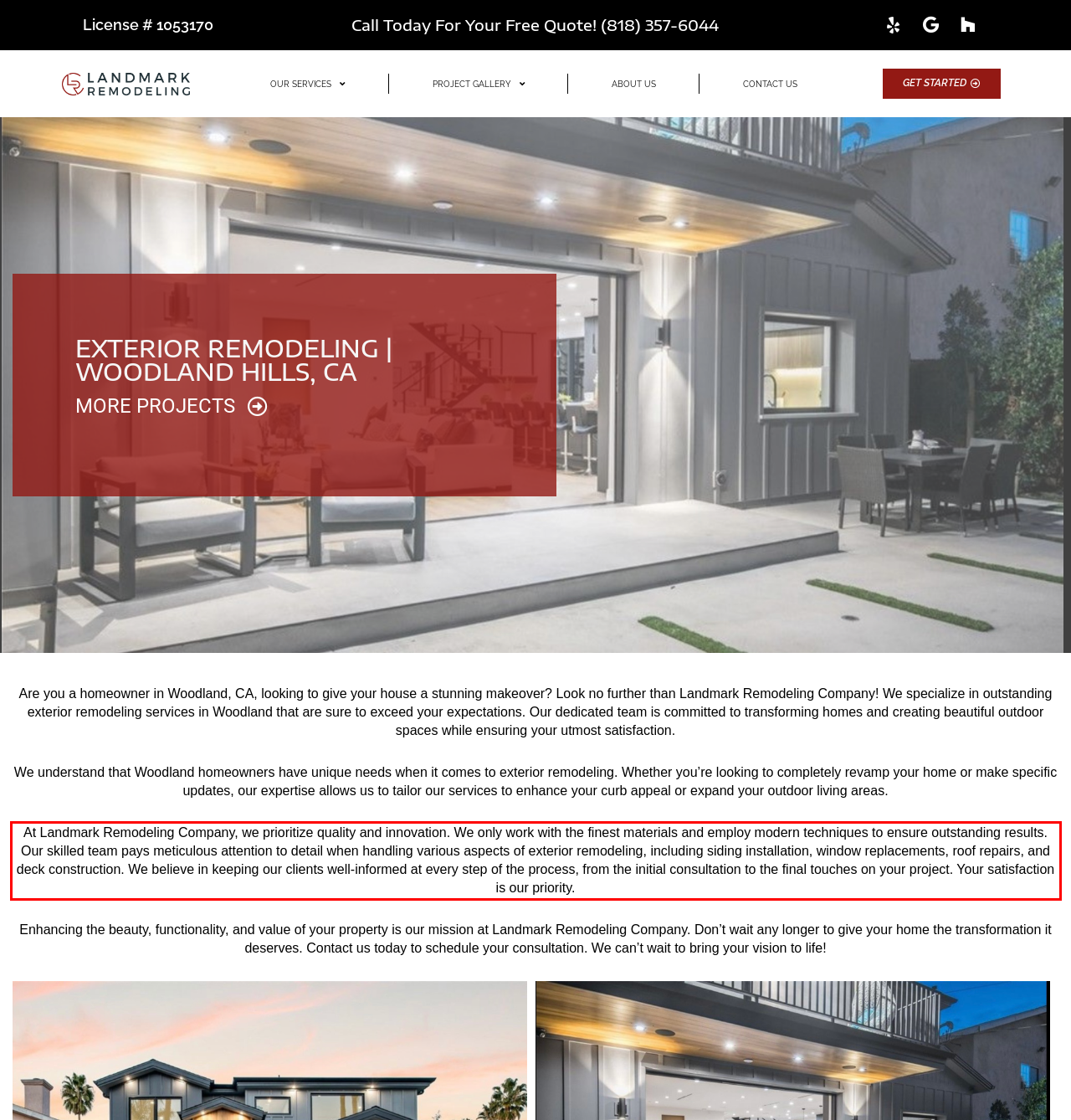You are provided with a screenshot of a webpage containing a red bounding box. Please extract the text enclosed by this red bounding box.

At Landmark Remodeling Company, we prioritize quality and innovation. We only work with the finest materials and employ modern techniques to ensure outstanding results. Our skilled team pays meticulous attention to detail when handling various aspects of exterior remodeling, including siding installation, window replacements, roof repairs, and deck construction. We believe in keeping our clients well-informed at every step of the process, from the initial consultation to the final touches on your project. Your satisfaction is our priority.